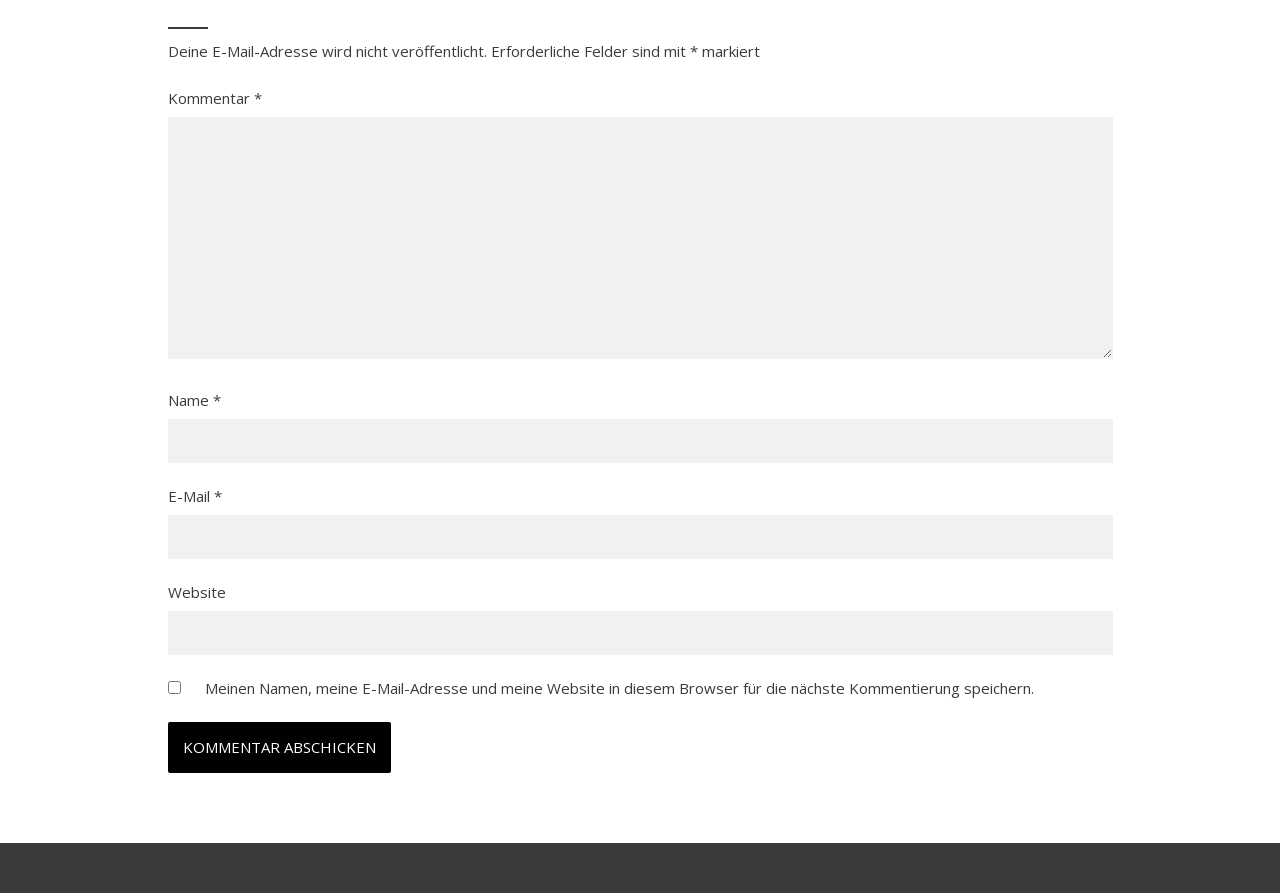Identify and provide the bounding box for the element described by: "parent_node: E-Mail * aria-describedby="email-notes" name="email"".

[0.131, 0.577, 0.869, 0.626]